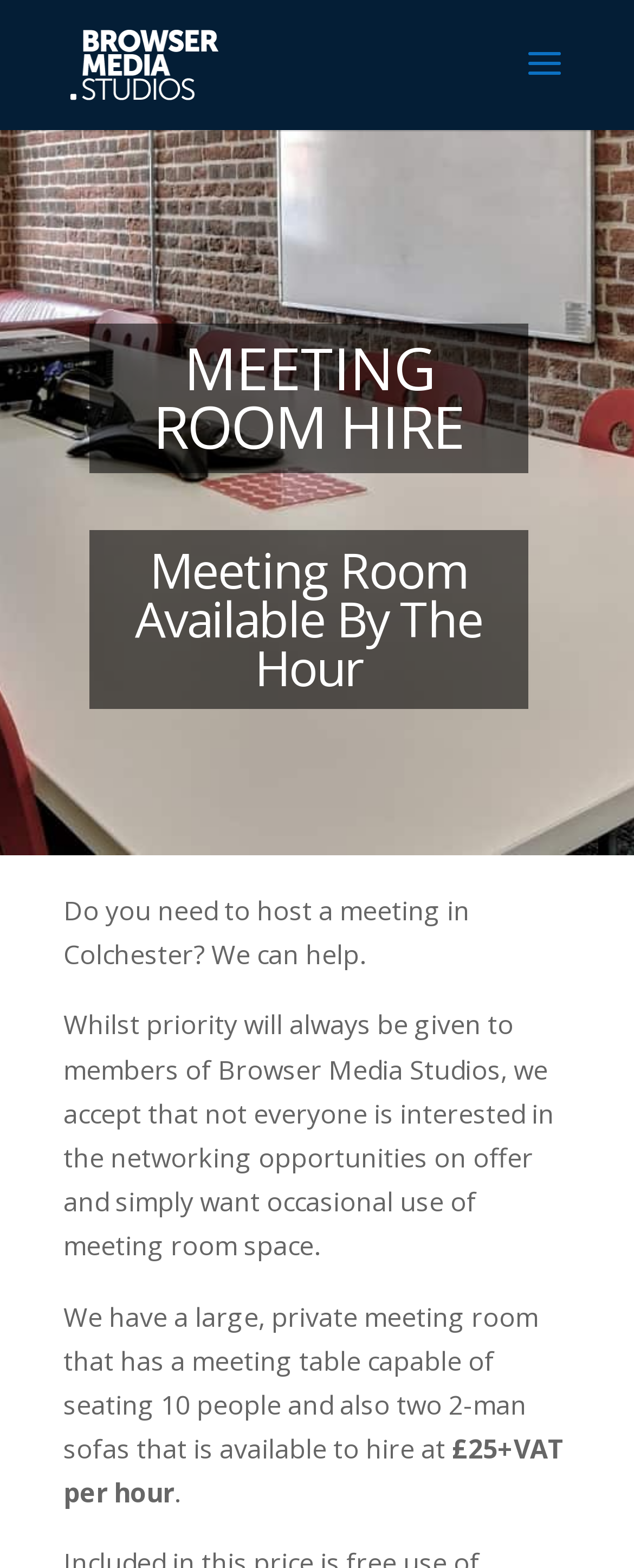Give a detailed explanation of the elements present on the webpage.

The webpage is about meeting room hire in Colchester, with a focus on a specific office space available for rent. At the top left of the page, there is a link to "Browser Media Studios" accompanied by an image with the same name. Below this, there is a search bar that spans almost the entire width of the page.

The main content of the page is divided into sections, with headings "MEETING ROOM HIRE" and "Meeting Room Available By The Hour" situated at the top center of the page. Below these headings, there are three paragraphs of text that provide information about the meeting room hire service. The first paragraph asks if the user needs to host a meeting in Colchester and offers help. The second paragraph explains that the meeting room is available for occasional use, even for non-members of Browser Media Studios. The third paragraph describes the meeting room's capacity and amenities.

At the bottom of the page, there is a mention of the hourly rental price, £25+VAT, followed by a period.